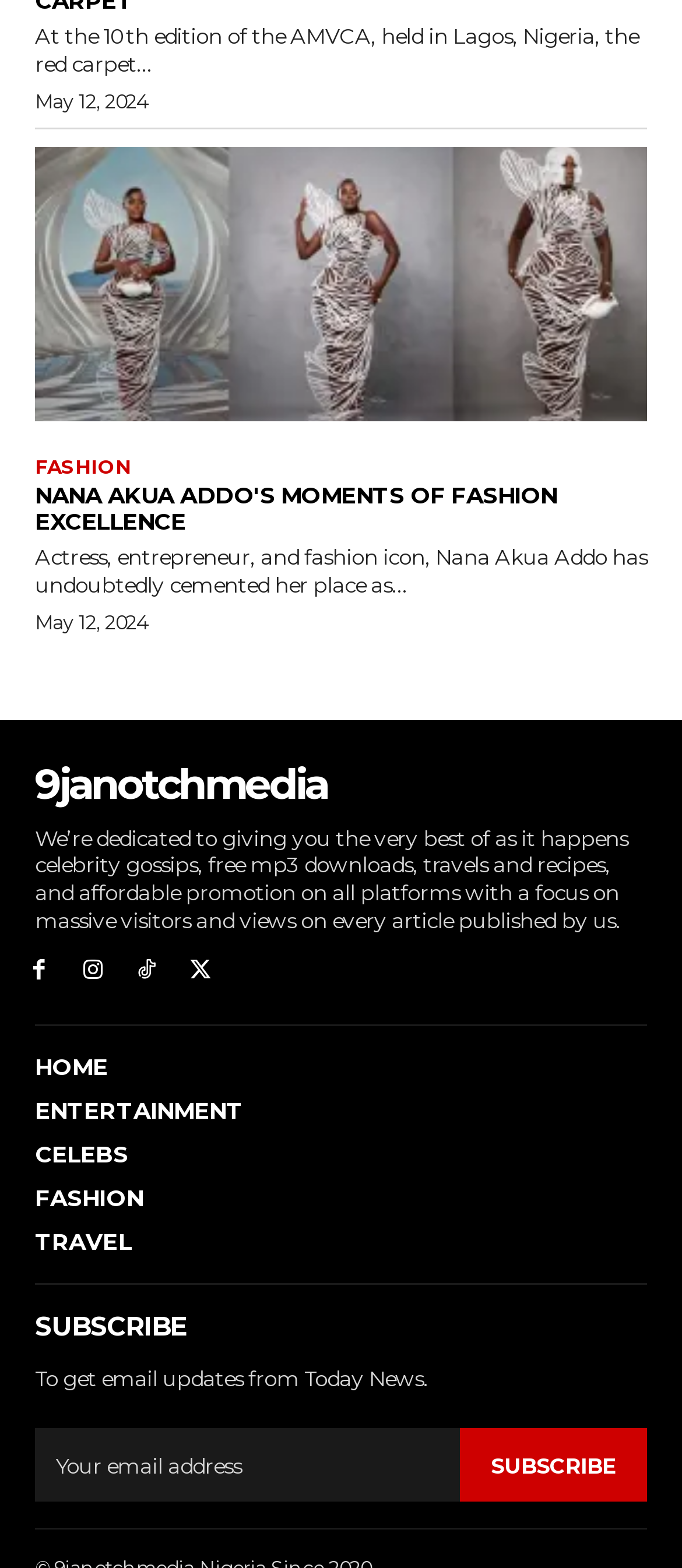Identify the bounding box for the element characterized by the following description: "aria-label="email" name="EMAIL" placeholder="Your email address"".

[0.051, 0.911, 0.674, 0.958]